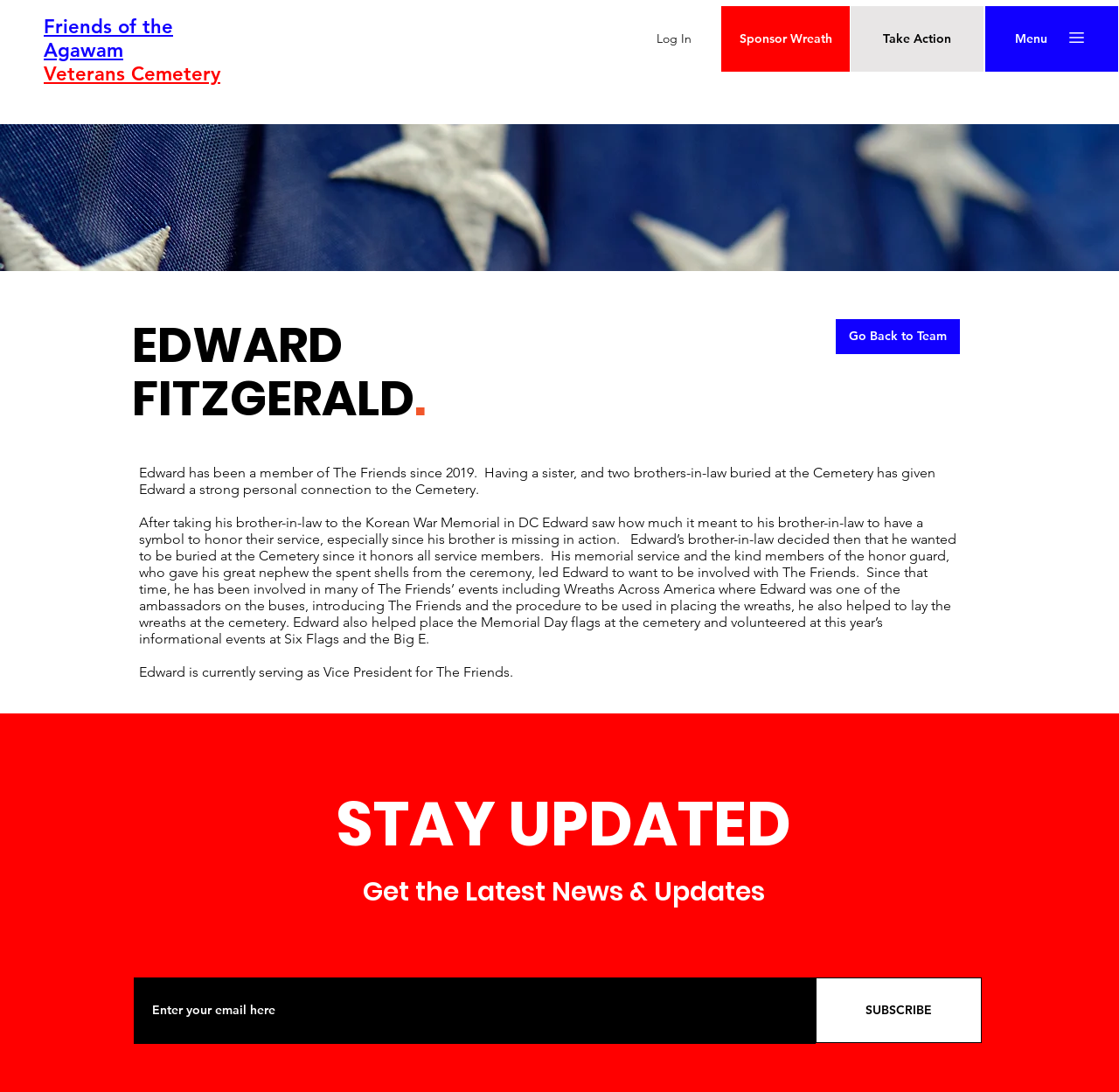Is Edward a member of The Friends?
Please provide a single word or phrase answer based on the image.

Yes